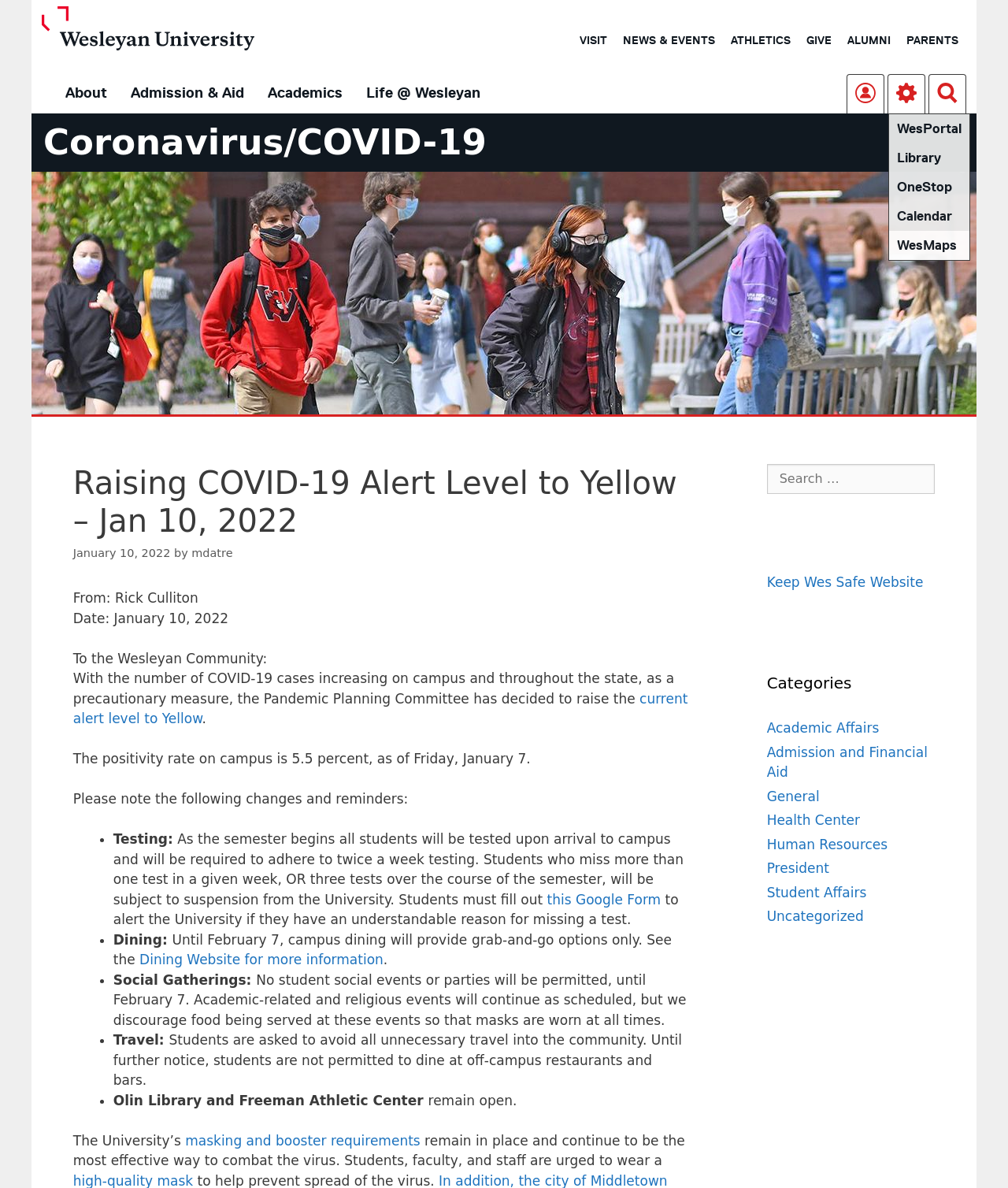Please answer the following question using a single word or phrase: 
Who is the author of the message?

Rick Culliton